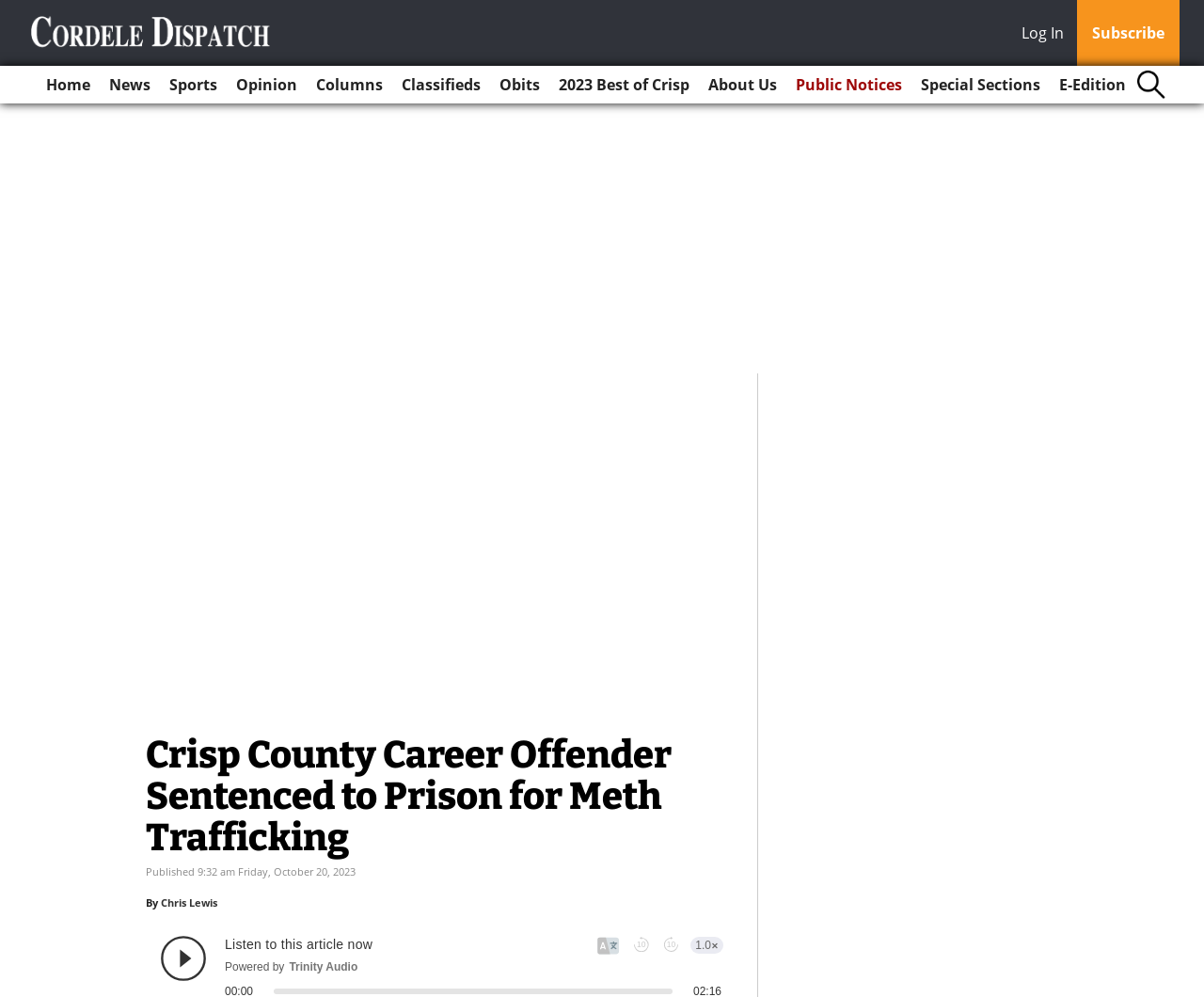Locate the coordinates of the bounding box for the clickable region that fulfills this instruction: "log in".

[0.849, 0.021, 0.892, 0.048]